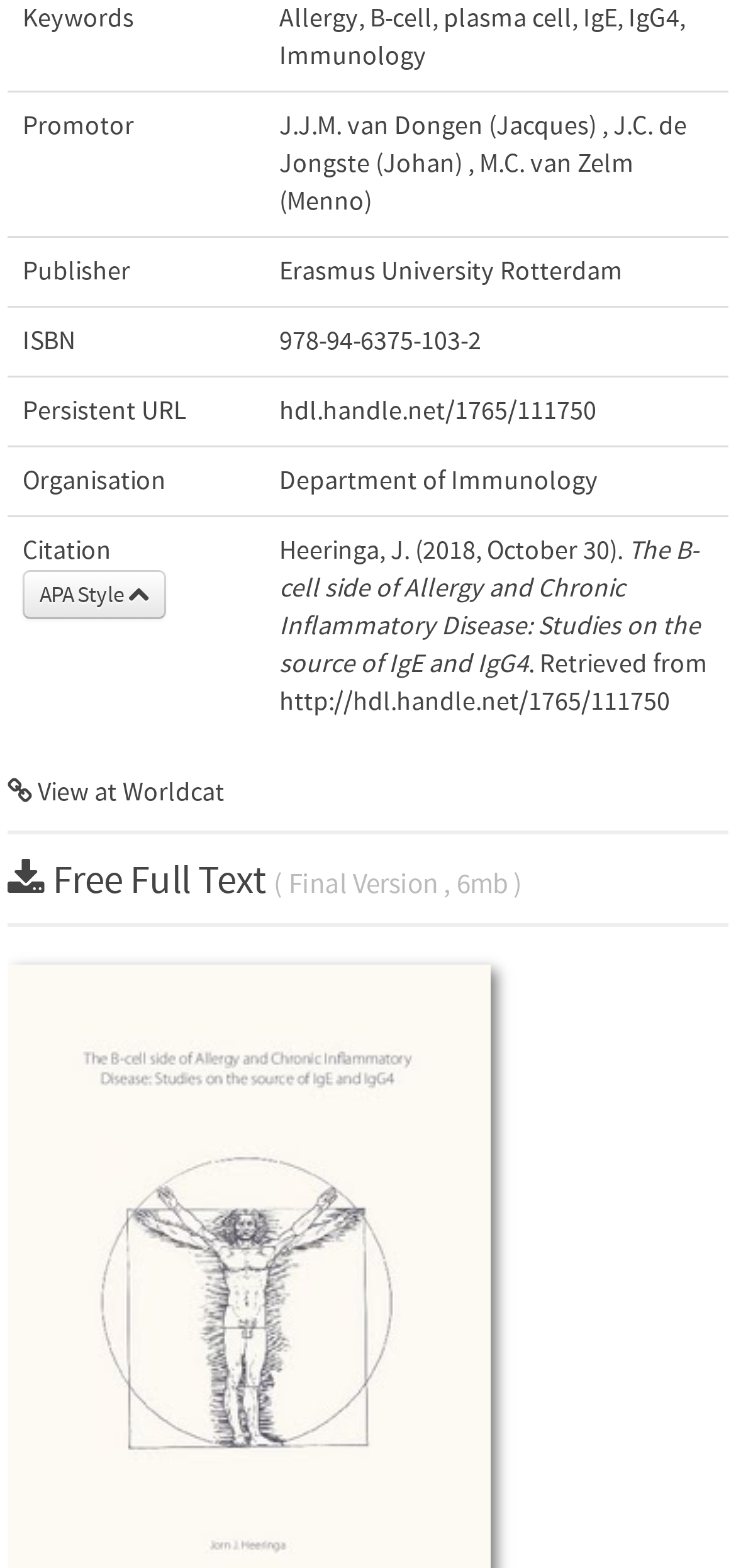Please determine the bounding box coordinates of the area that needs to be clicked to complete this task: 'View citation in APA style'. The coordinates must be four float numbers between 0 and 1, formatted as [left, top, right, bottom].

[0.031, 0.364, 0.226, 0.395]